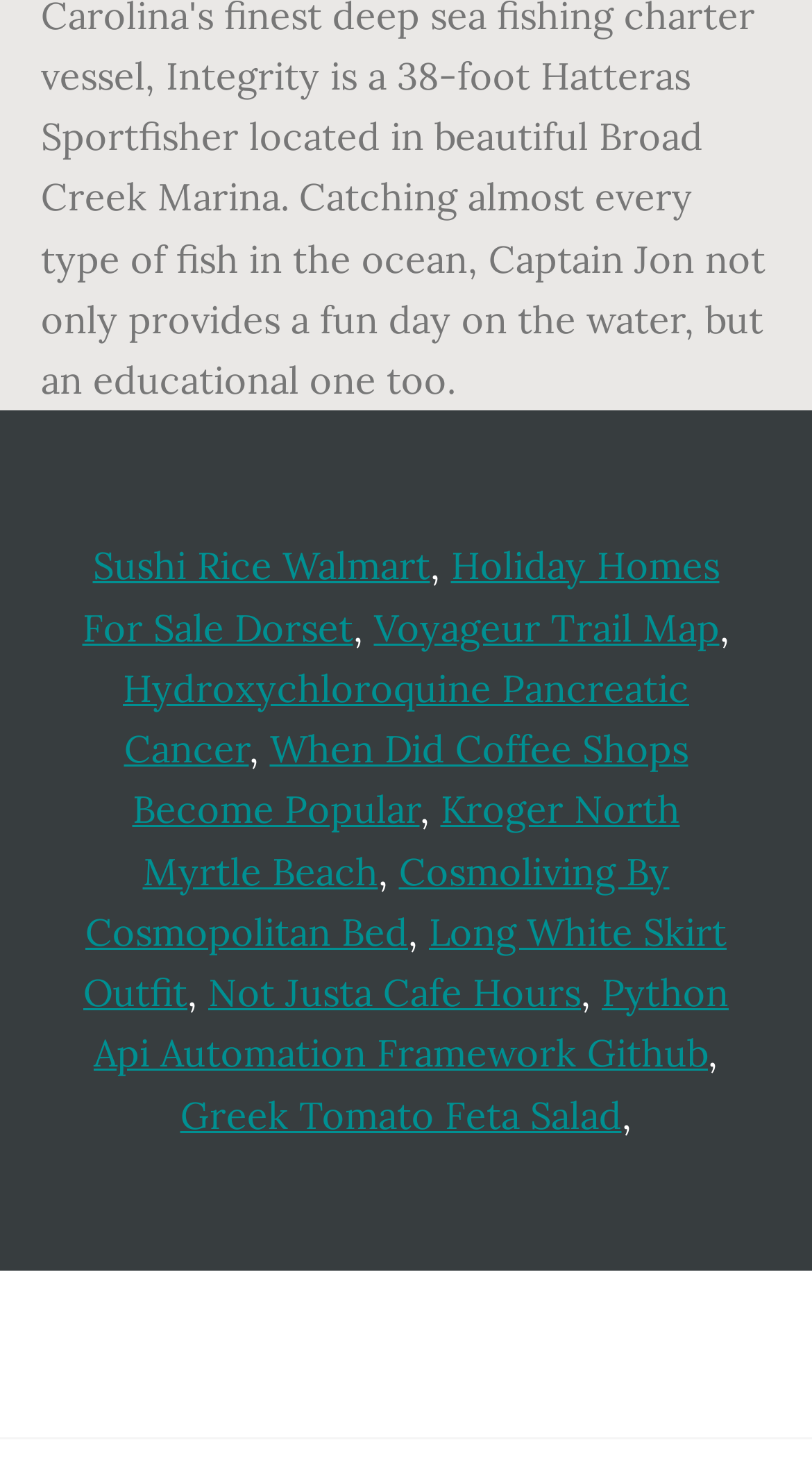Is there a heading element?
From the image, respond using a single word or phrase.

Yes